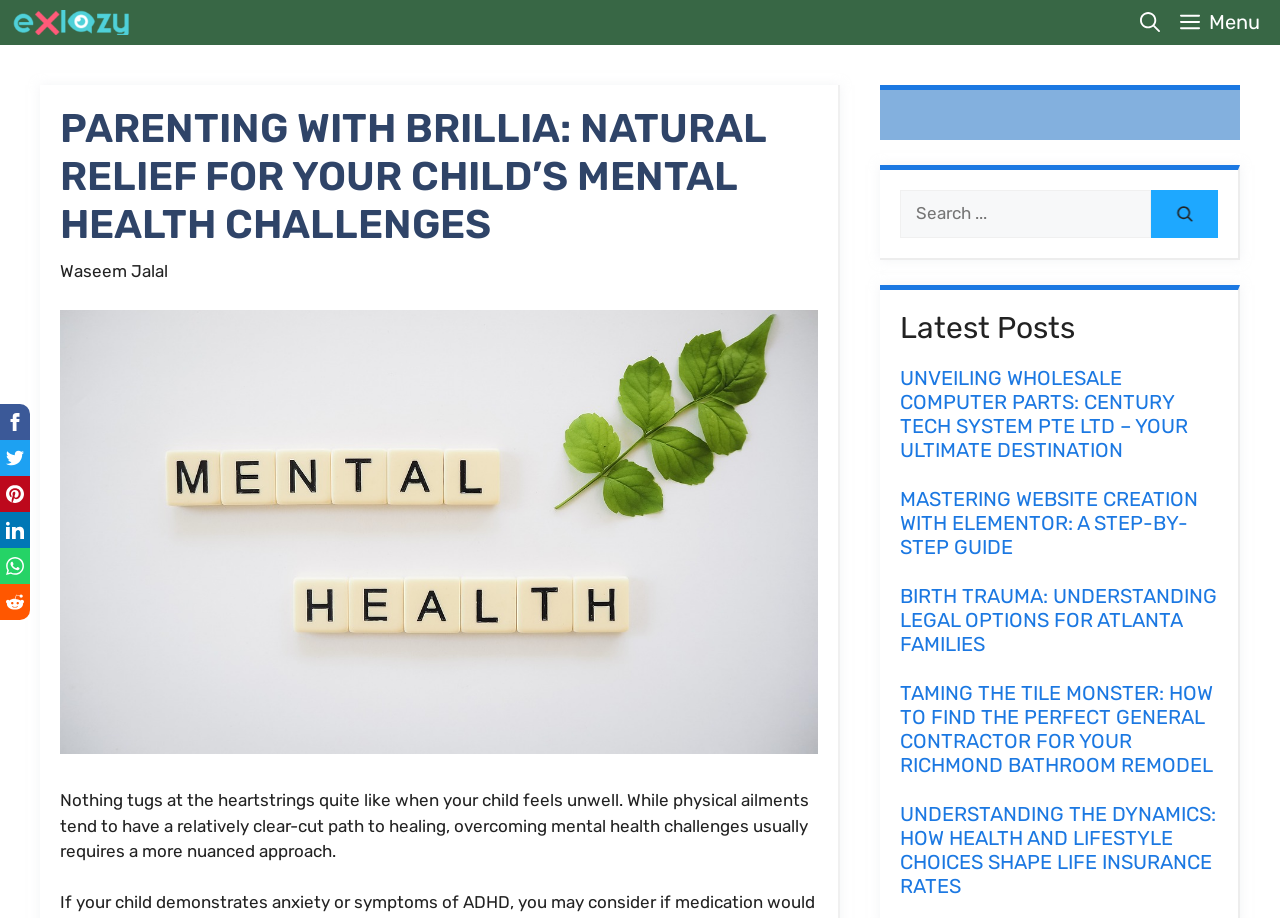How many search results are displayed?
Using the visual information, respond with a single word or phrase.

5